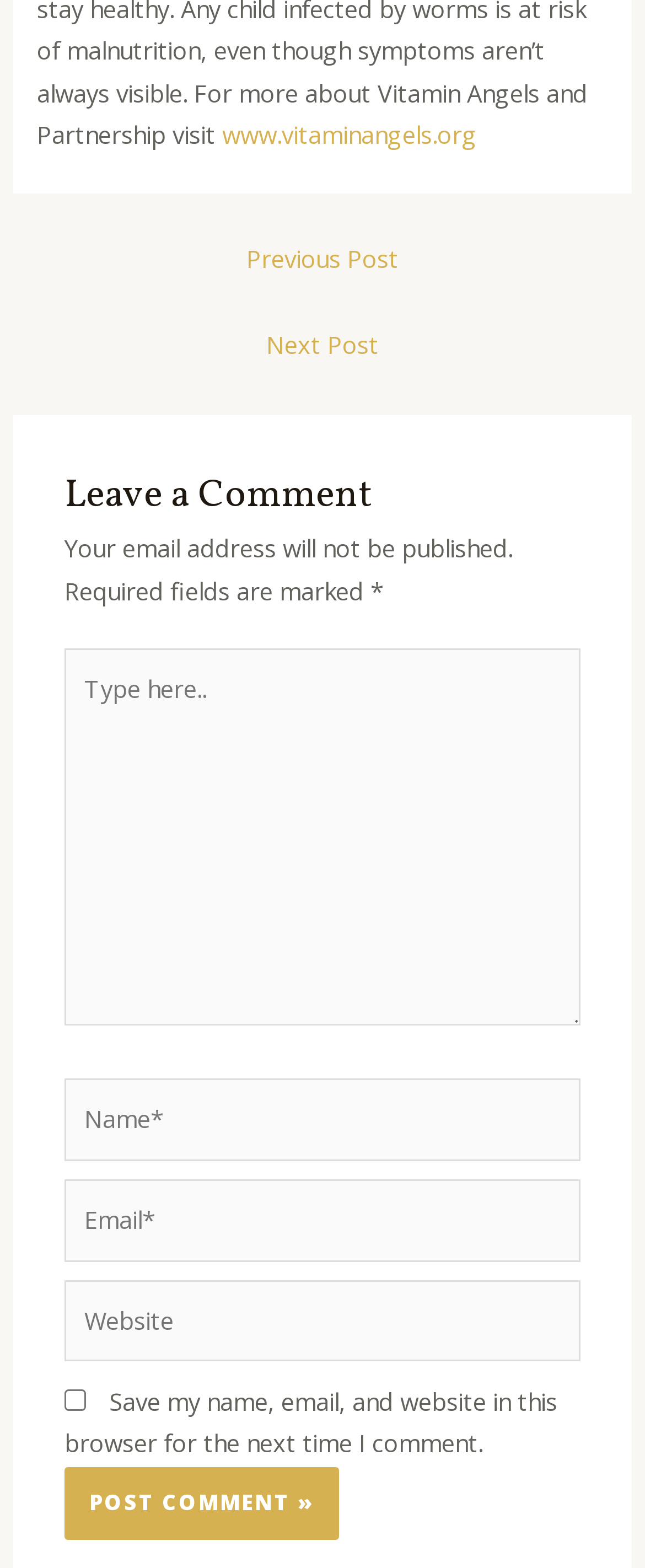Please identify the bounding box coordinates of the element's region that needs to be clicked to fulfill the following instruction: "Play the 'MP3' recording". The bounding box coordinates should consist of four float numbers between 0 and 1, i.e., [left, top, right, bottom].

None